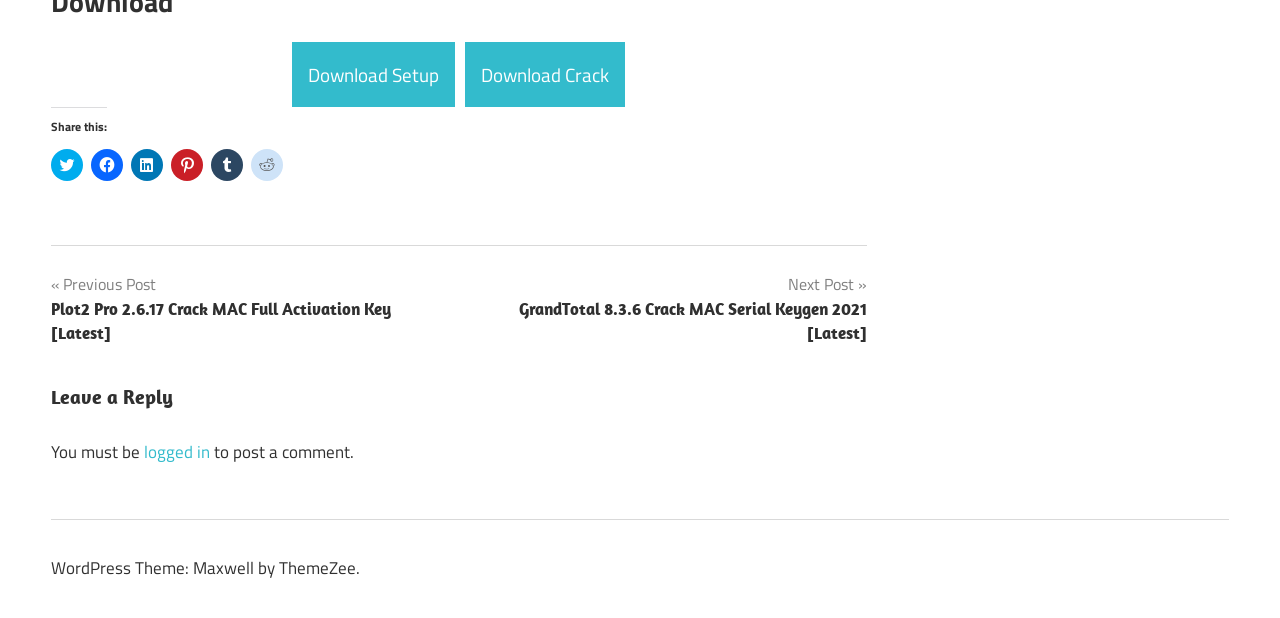Can you determine the bounding box coordinates of the area that needs to be clicked to fulfill the following instruction: "Download Prolonged Serial Monitor Activation Key"?

[0.042, 0.401, 0.105, 0.601]